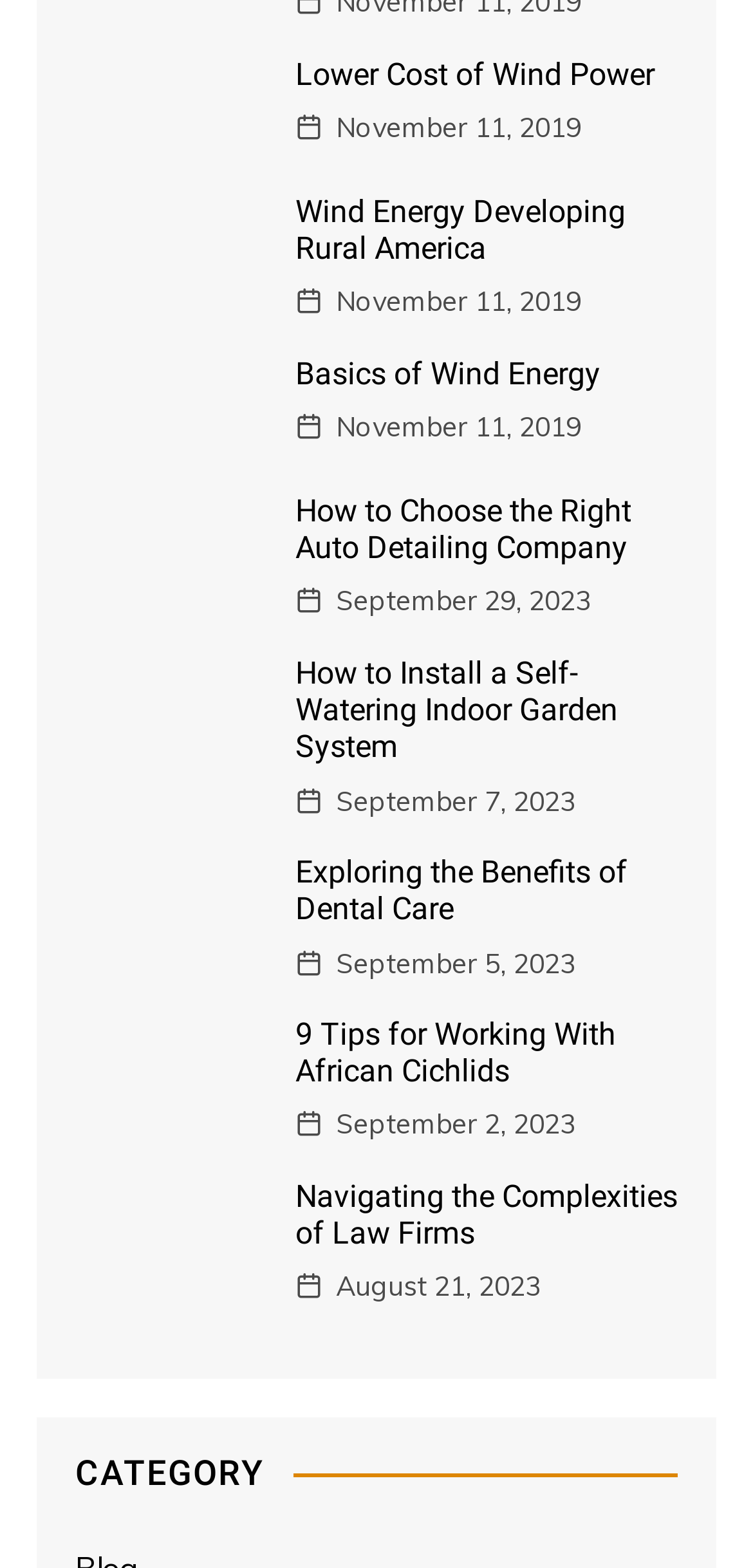Find the bounding box of the web element that fits this description: "November 11, 2019".

[0.446, 0.179, 0.772, 0.207]